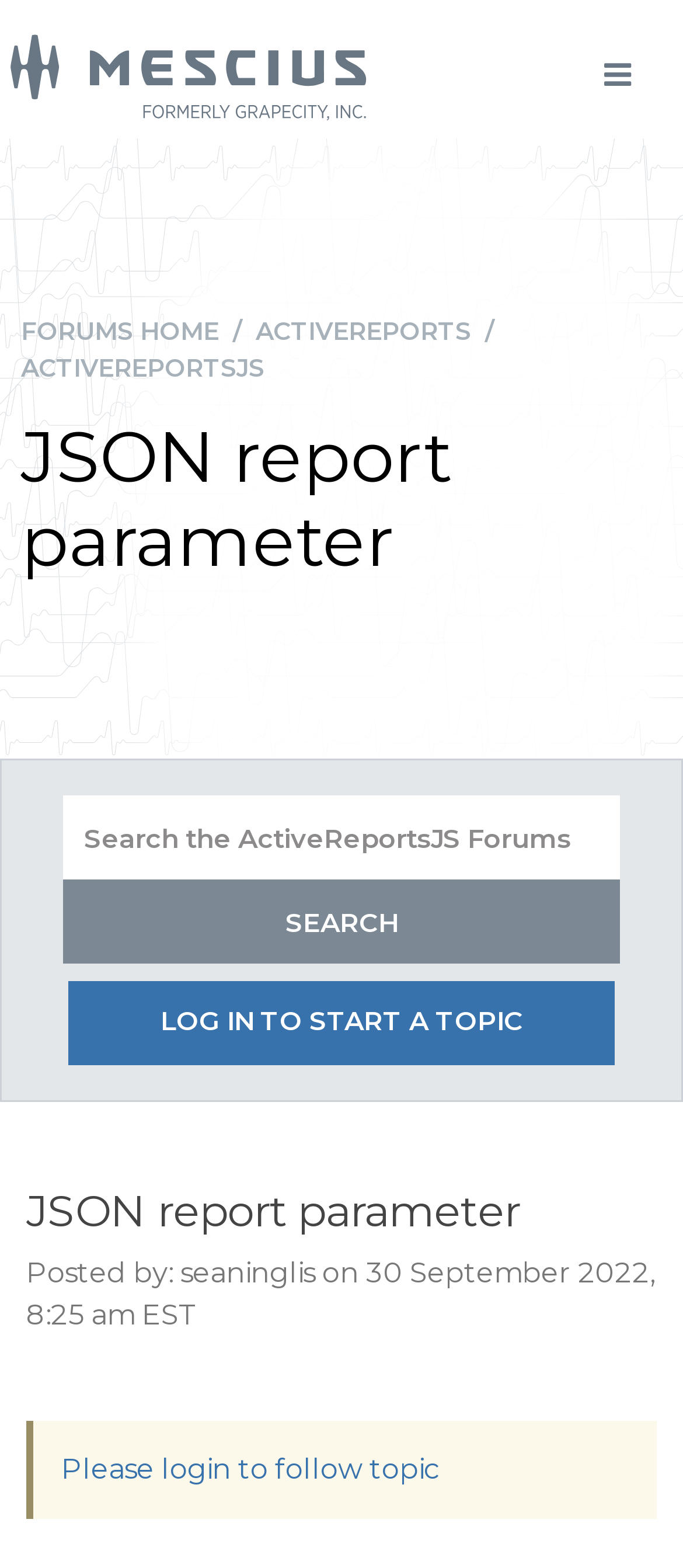Please specify the bounding box coordinates of the clickable region necessary for completing the following instruction: "Click on LOG IN TO START A TOPIC". The coordinates must consist of four float numbers between 0 and 1, i.e., [left, top, right, bottom].

[0.1, 0.626, 0.9, 0.679]